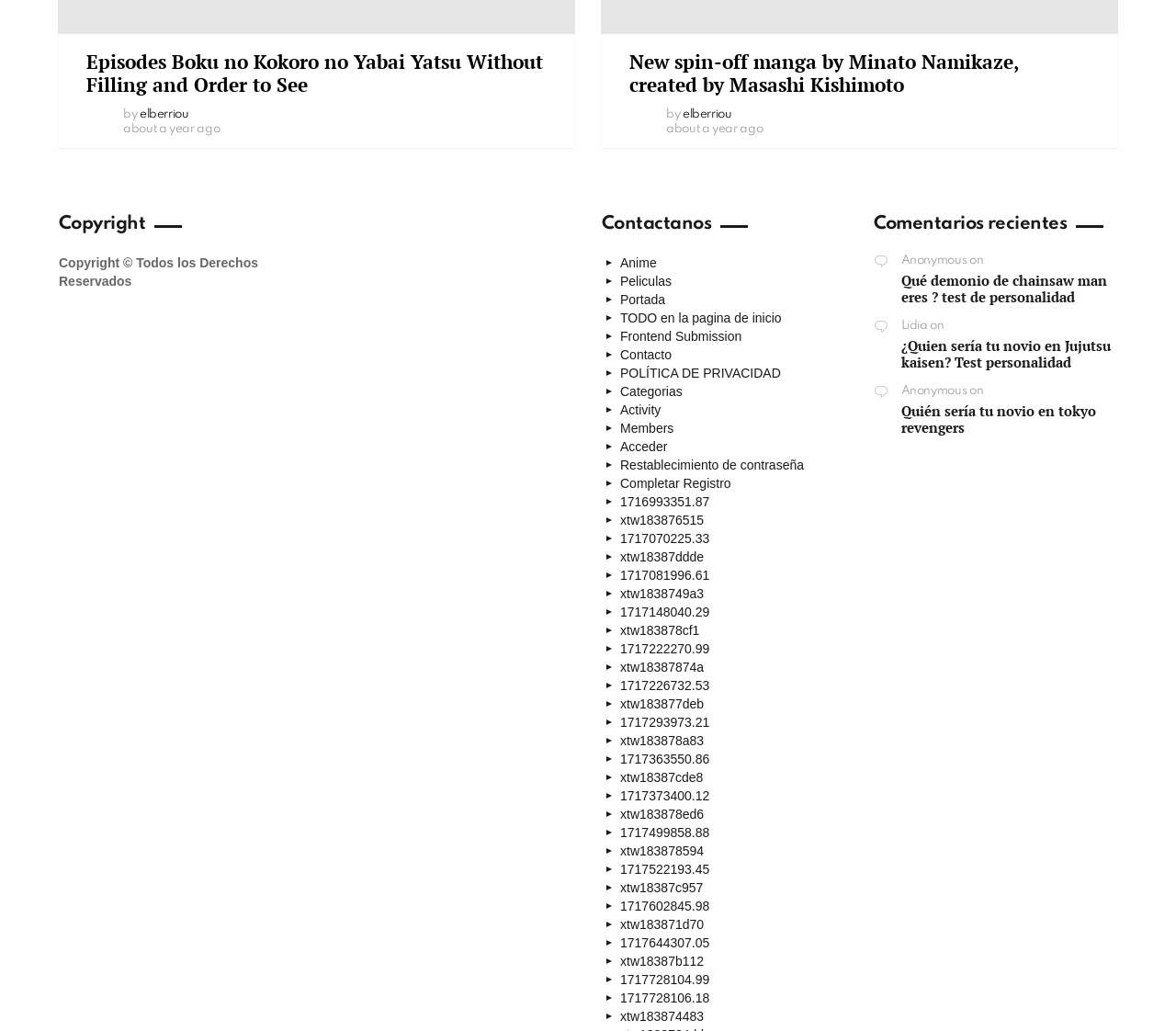Given the element description, predict the bounding box coordinates in the format (top-left x, top-left y, bottom-right x, bottom-right y). Make sure all values are between 0 and 1. Here is the element description: xtw18387874a

[0.512, 0.638, 0.719, 0.656]